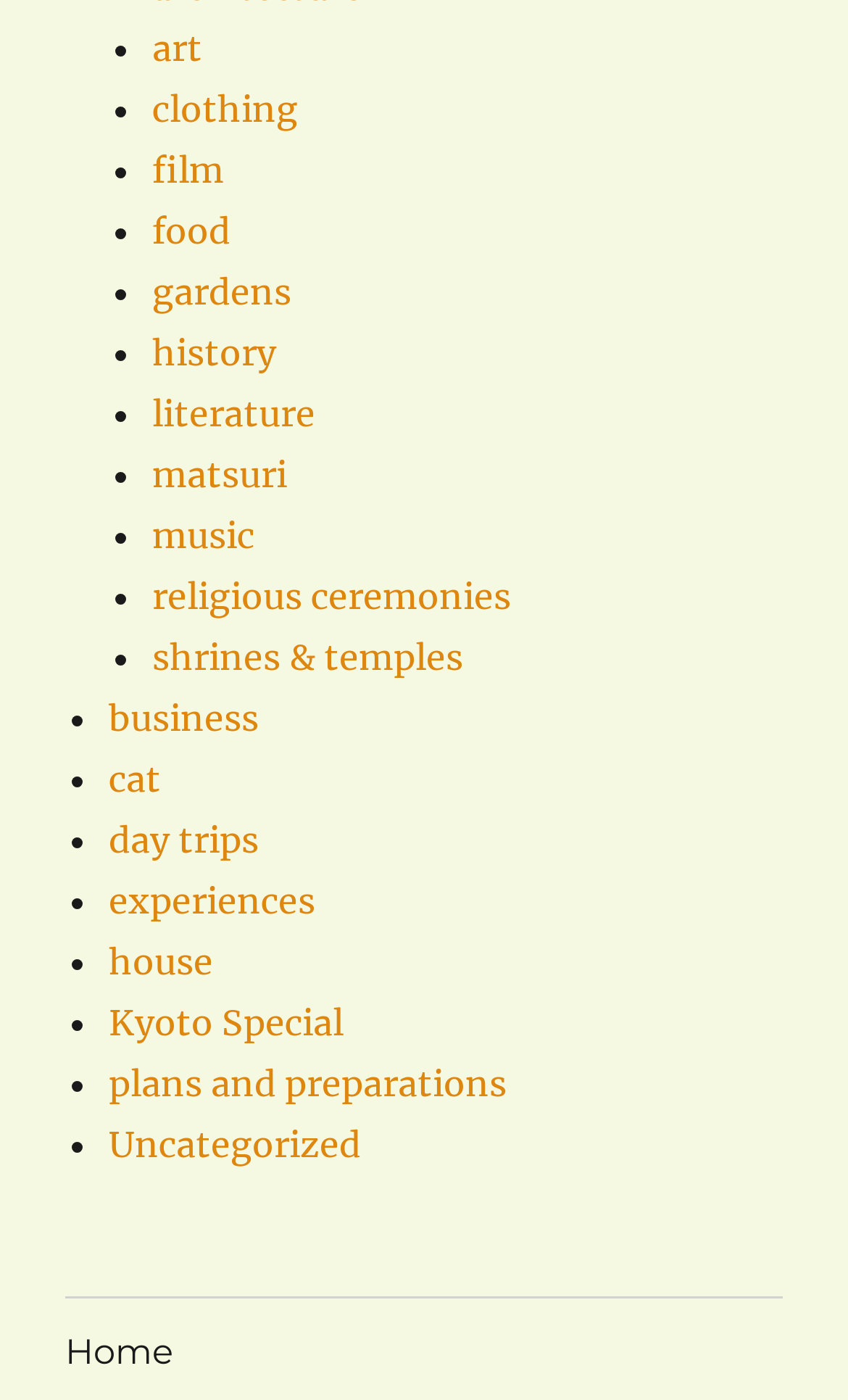Please pinpoint the bounding box coordinates for the region I should click to adhere to this instruction: "read about literature".

[0.179, 0.28, 0.372, 0.311]